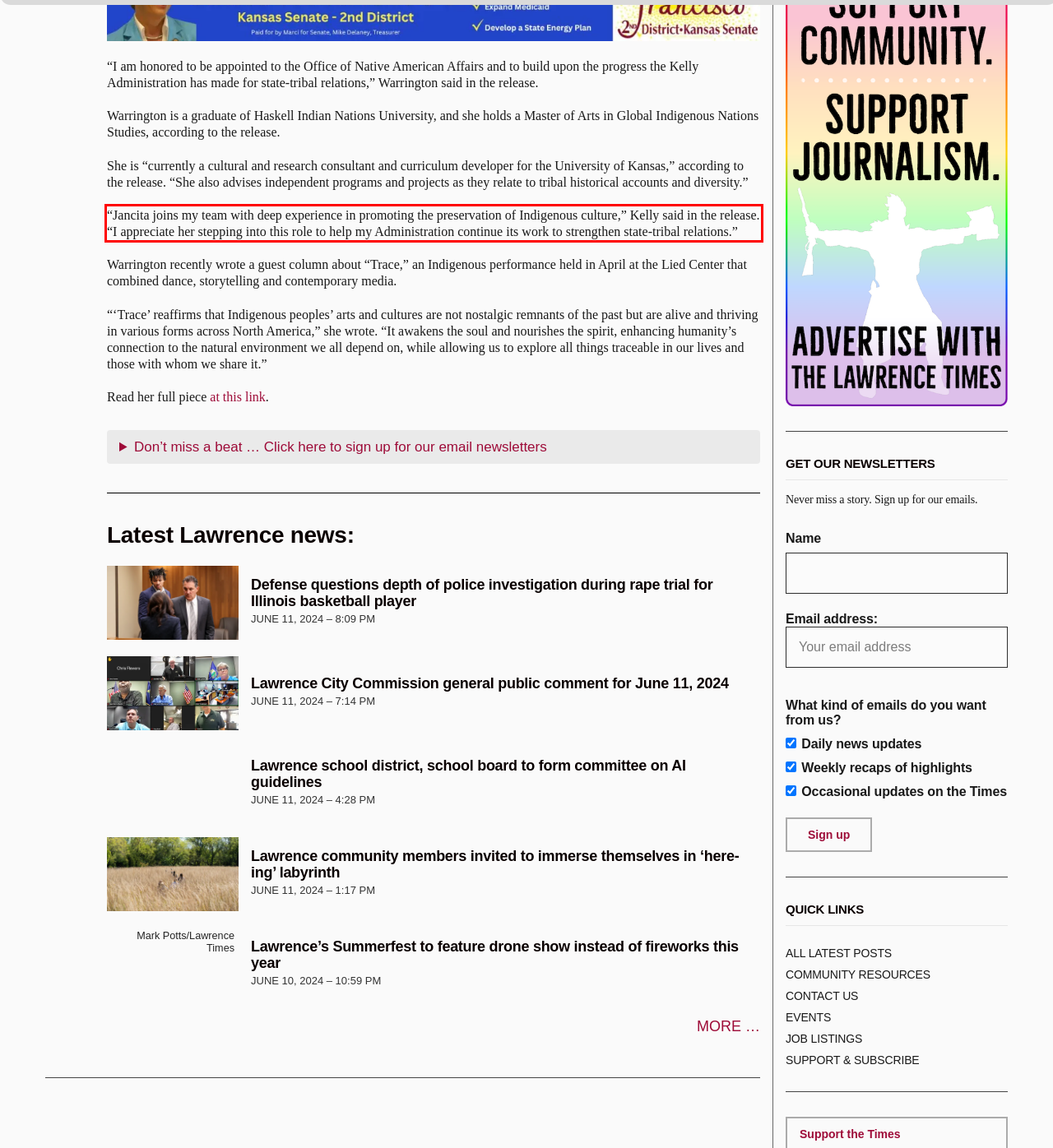Please extract the text content from the UI element enclosed by the red rectangle in the screenshot.

“Jancita joins my team with deep experience in promoting the preservation of Indigenous culture,” Kelly said in the release. “I appreciate her stepping into this role to help my Administration continue its work to strengthen state-tribal relations.”